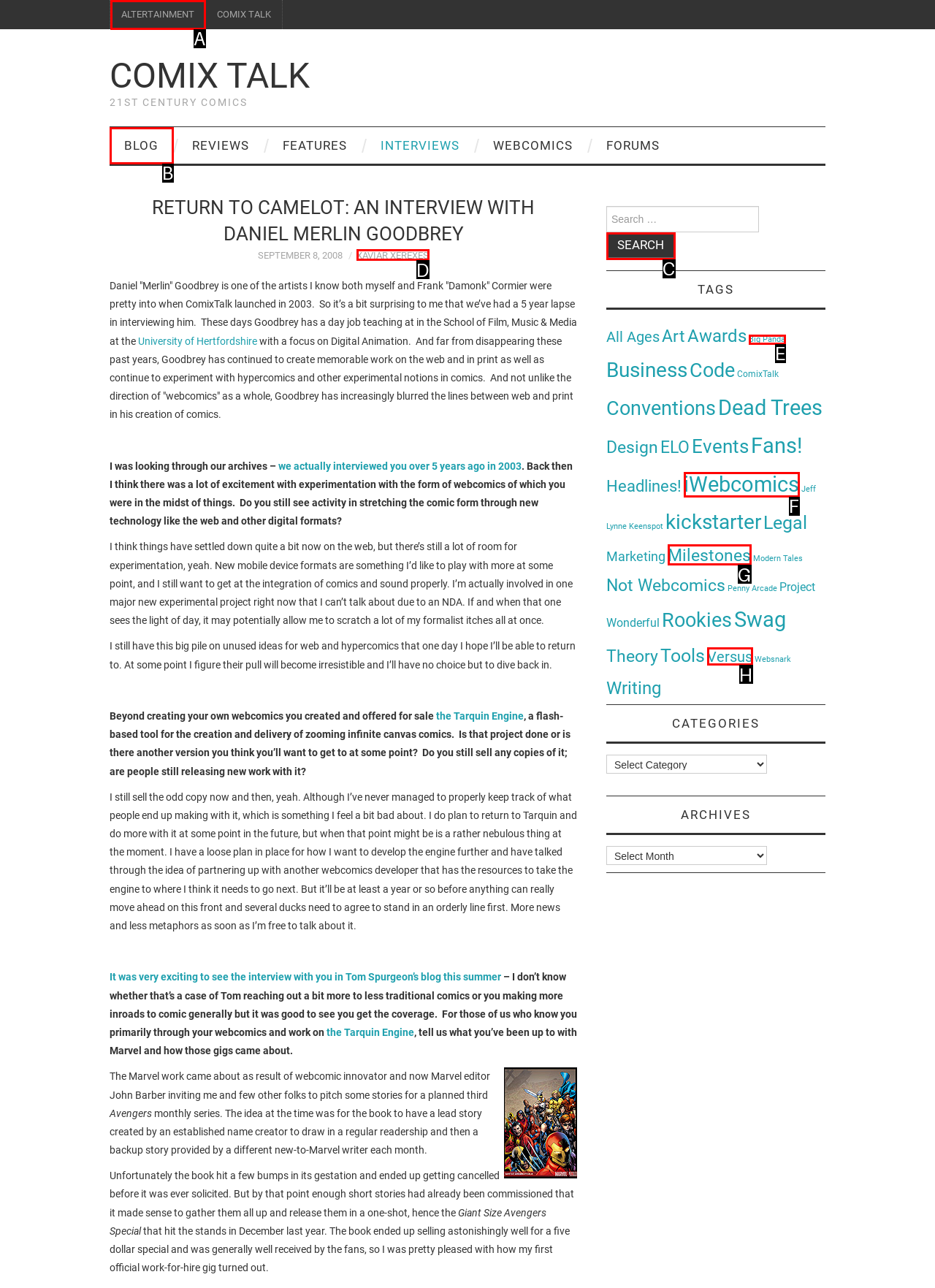Using the provided description: Blog, select the most fitting option and return its letter directly from the choices.

B